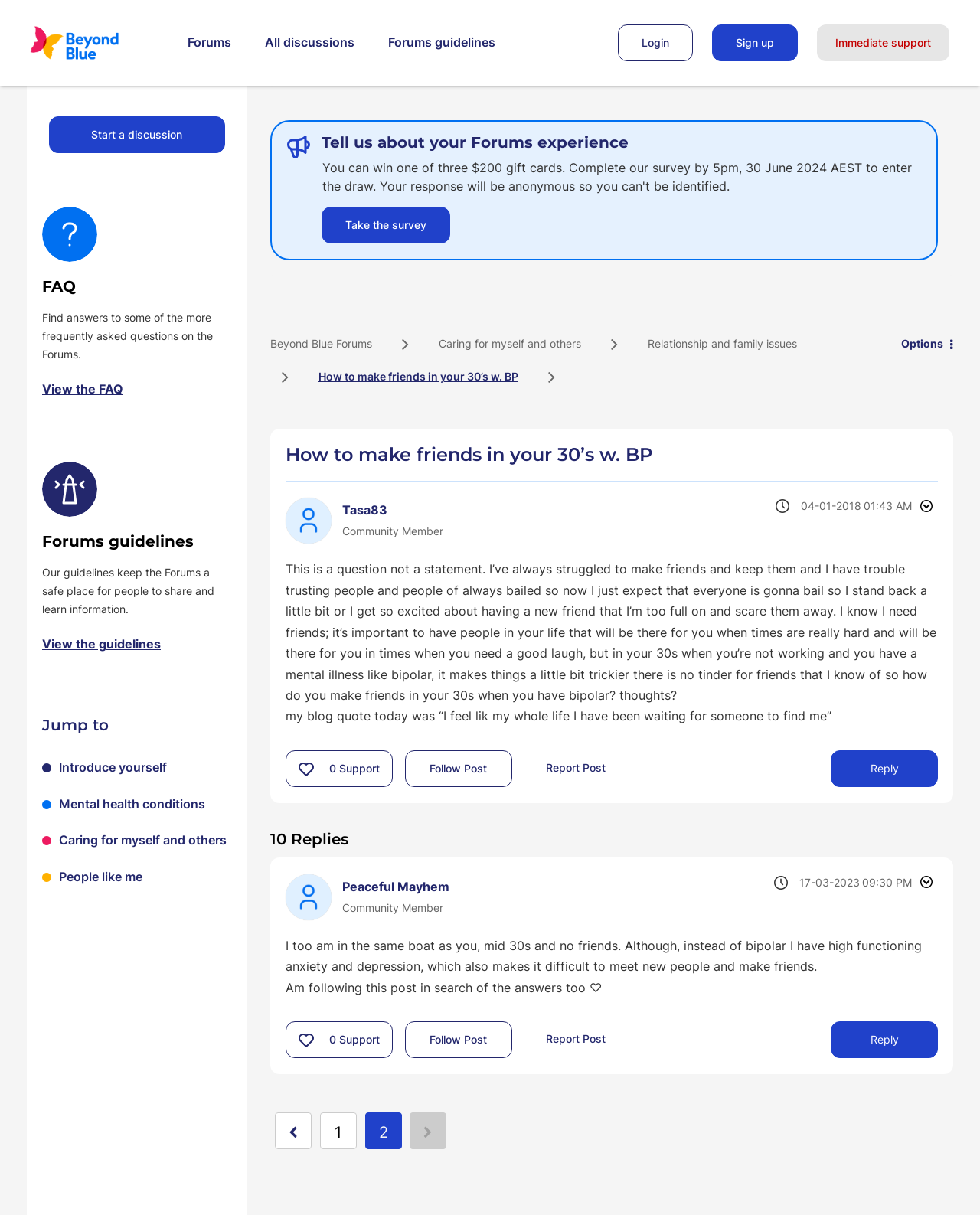Pinpoint the bounding box coordinates of the element that must be clicked to accomplish the following instruction: "Click on the 'Start a discussion' link". The coordinates should be in the format of four float numbers between 0 and 1, i.e., [left, top, right, bottom].

[0.05, 0.096, 0.229, 0.126]